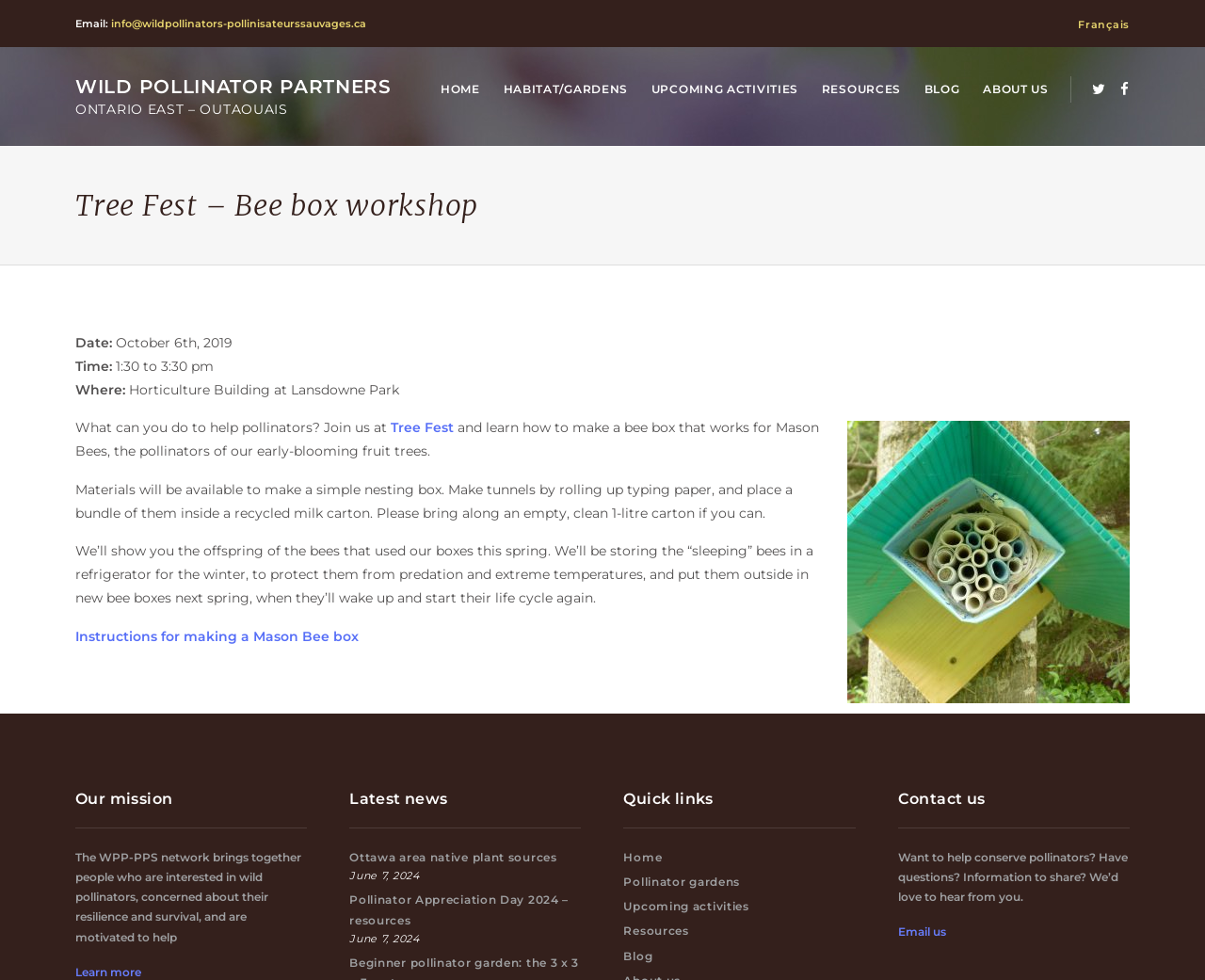Determine the bounding box coordinates of the clickable area required to perform the following instruction: "Contact us via email". The coordinates should be represented as four float numbers between 0 and 1: [left, top, right, bottom].

[0.745, 0.944, 0.785, 0.958]